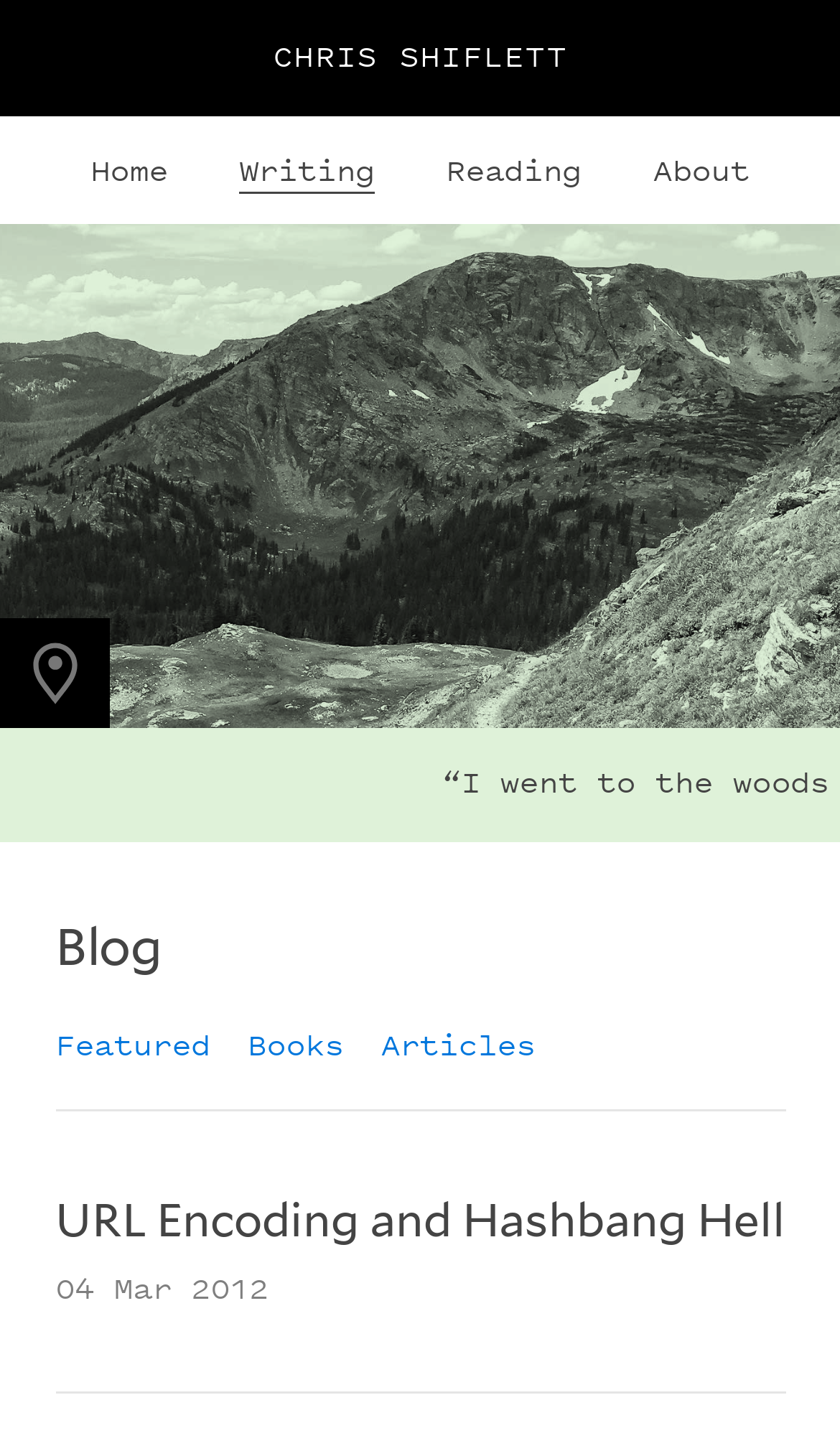Determine the bounding box coordinates of the clickable region to carry out the instruction: "read featured posts".

[0.065, 0.704, 0.25, 0.735]